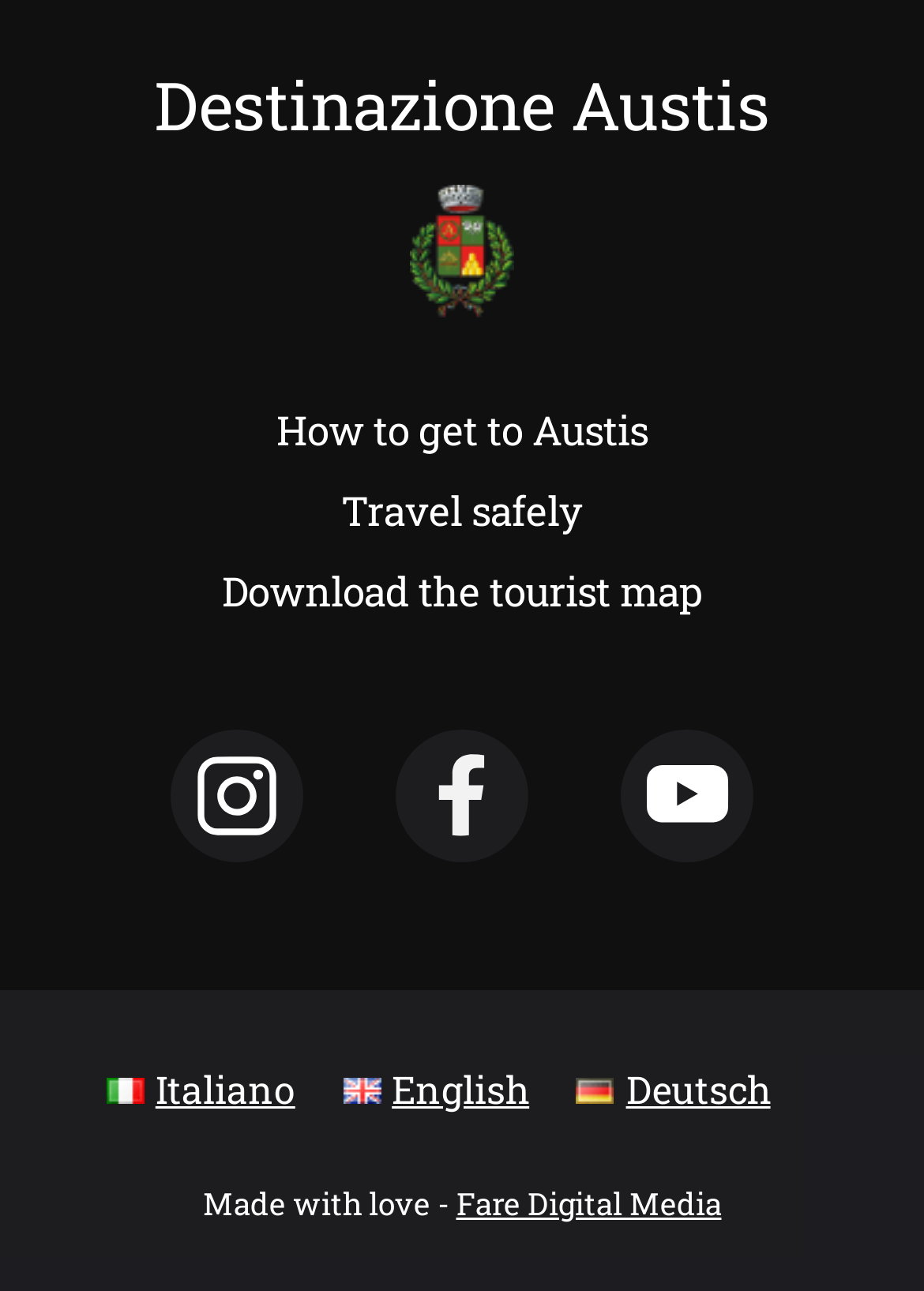What is the purpose of the 'Download the tourist map' link?
Using the image as a reference, answer the question with a short word or phrase.

Get tourist map